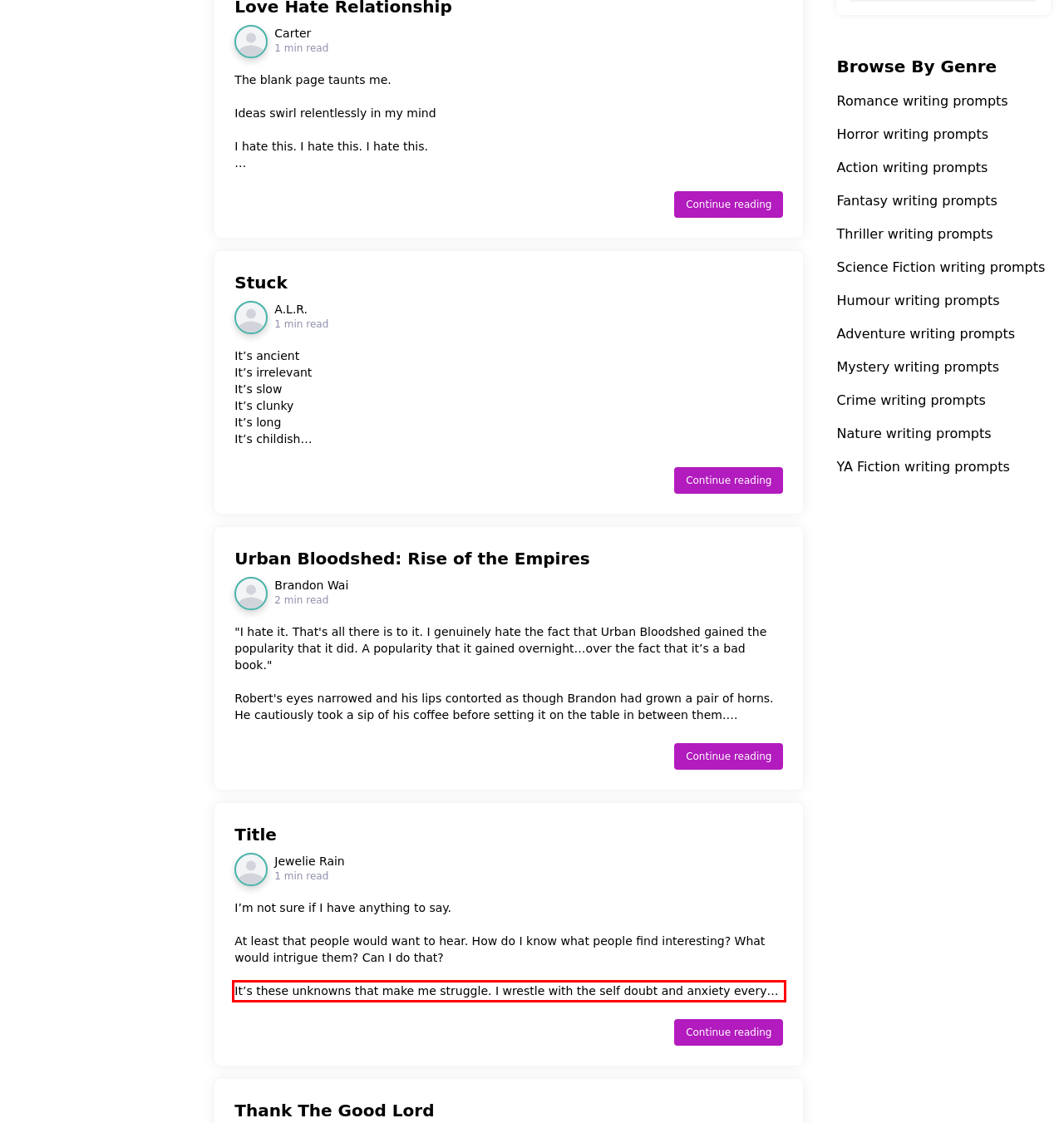You are provided with a webpage screenshot that includes a red rectangle bounding box. Extract the text content from within the bounding box using OCR.

It’s these unknowns that make me struggle. I wrestle with the self doubt and anxiety every time I write. My finger hovers above the “Post Writing” as I contemplate if anyone will care.